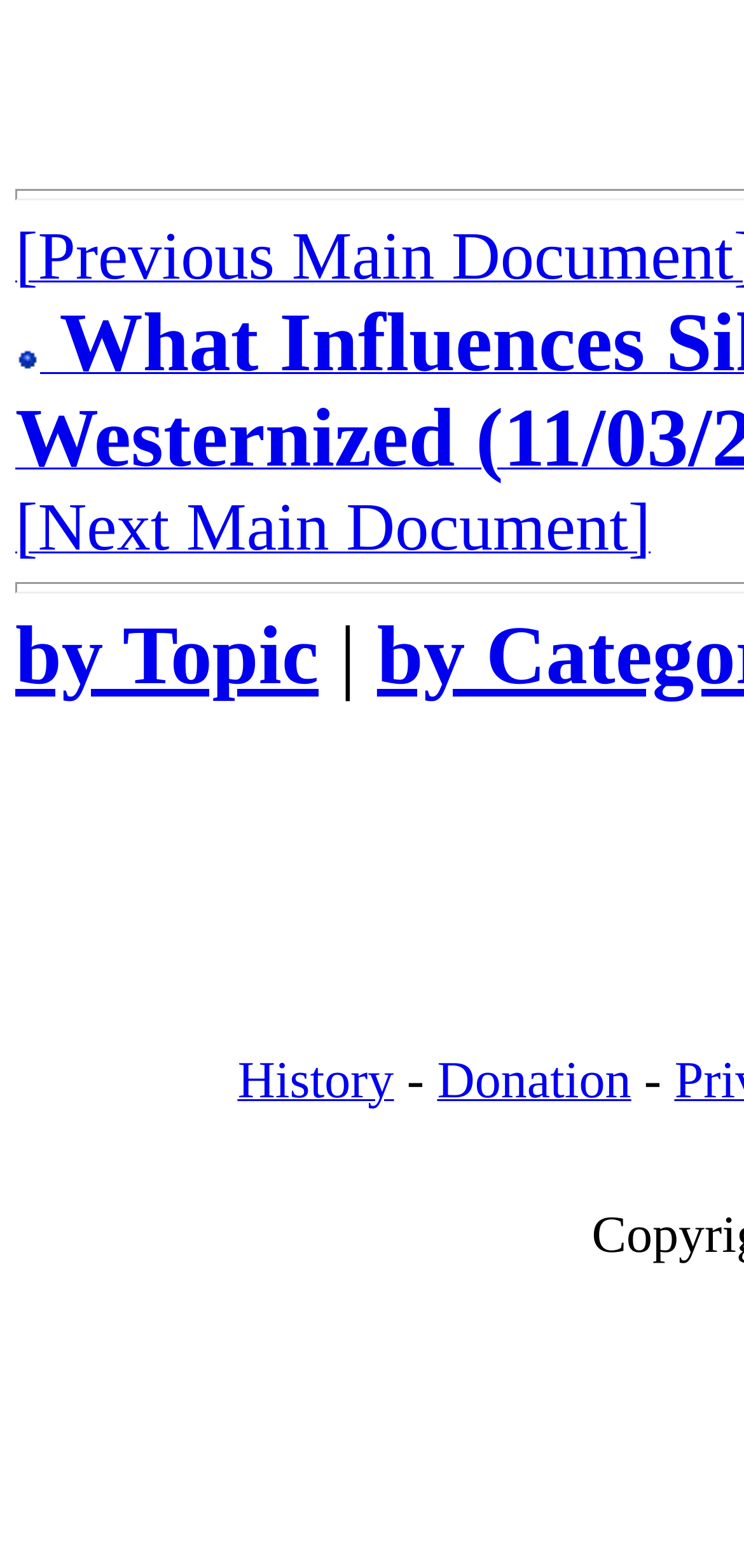Given the description "One-Stop Solution for Game Development", provide the bounding box coordinates of the corresponding UI element.

None